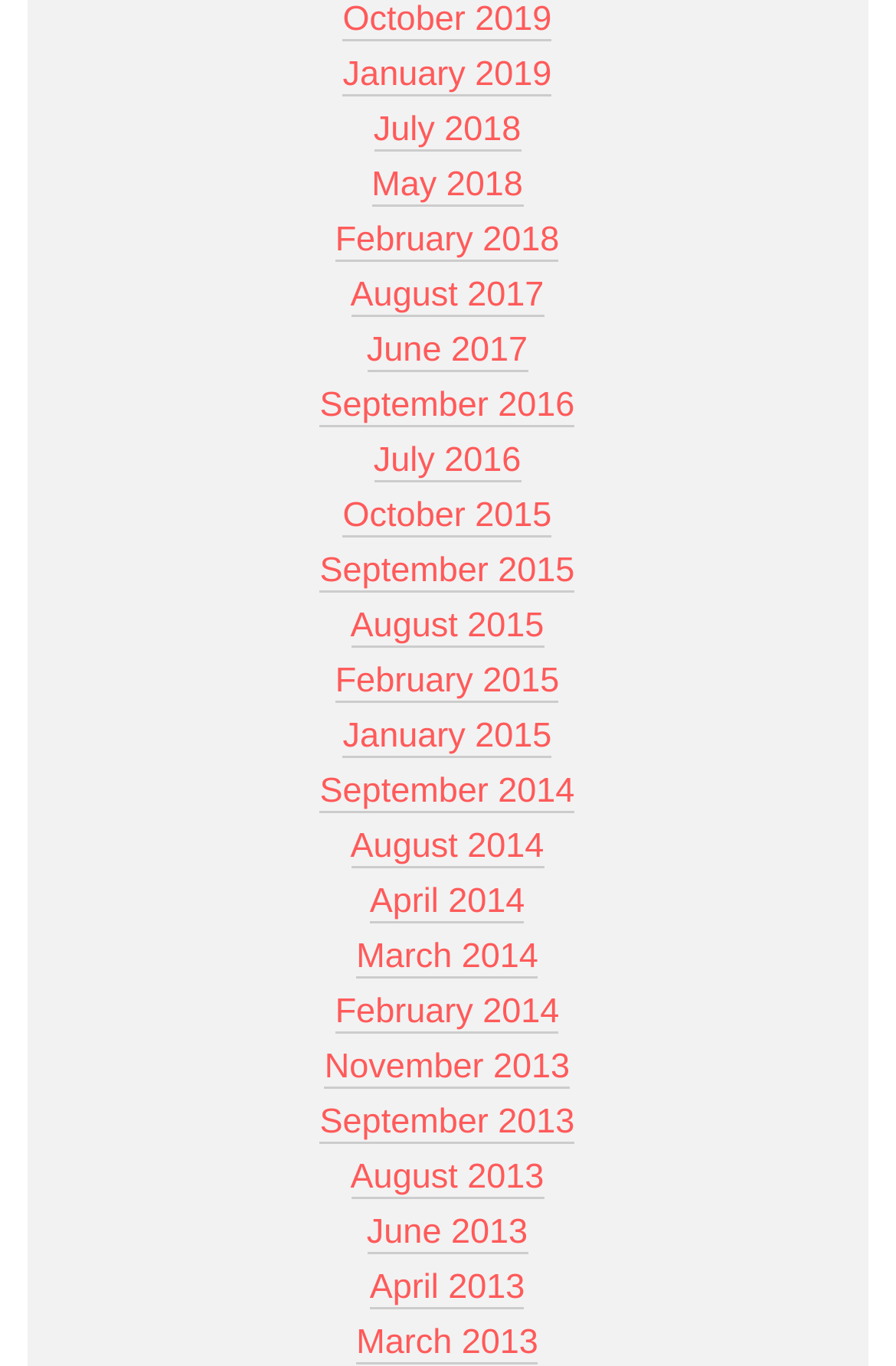Provide the bounding box coordinates of the HTML element this sentence describes: "August 2017". The bounding box coordinates consist of four float numbers between 0 and 1, i.e., [left, top, right, bottom].

[0.391, 0.202, 0.607, 0.232]